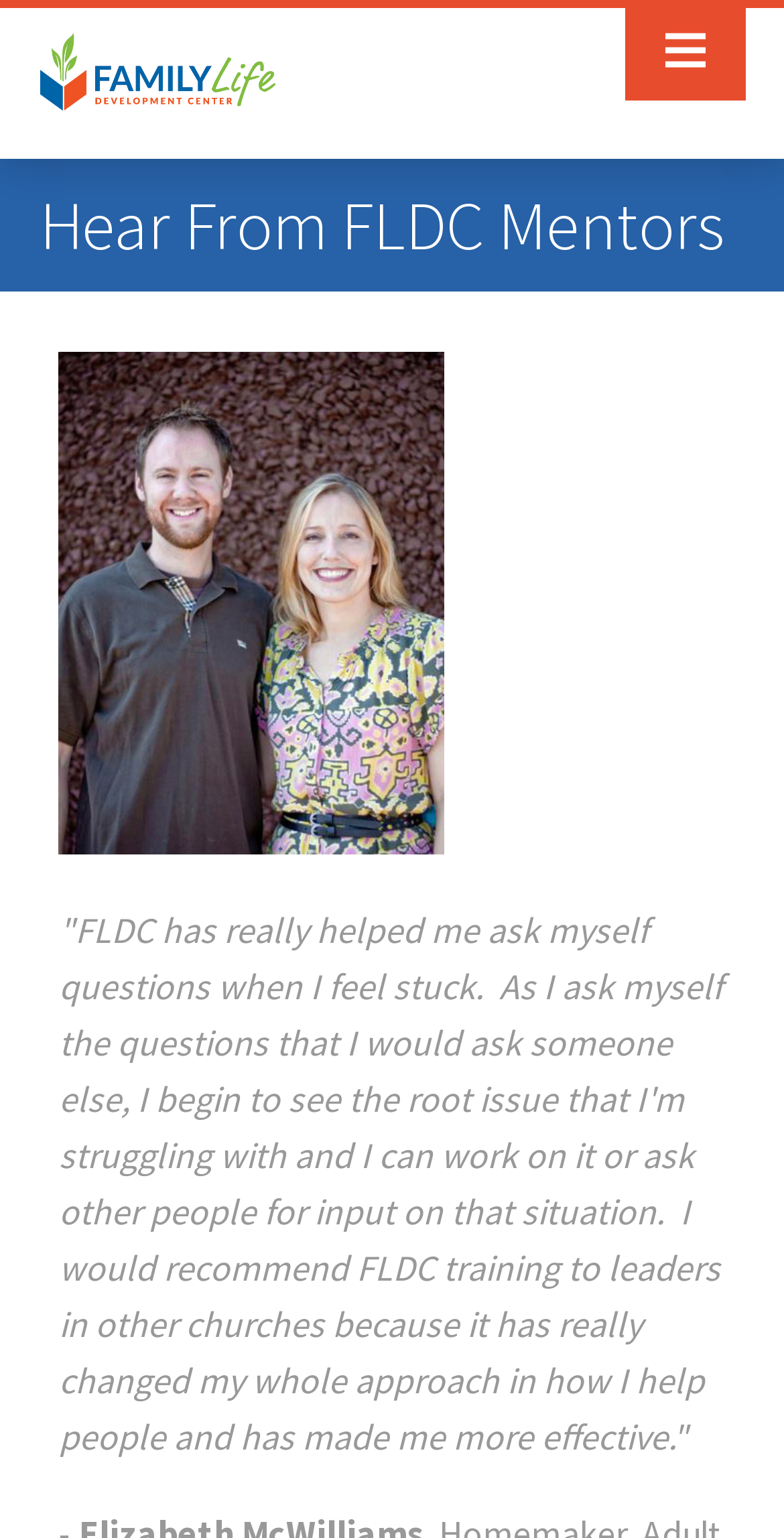Locate the bounding box coordinates of the element that needs to be clicked to carry out the instruction: "learn more about Maritime Security". The coordinates should be given as four float numbers ranging from 0 to 1, i.e., [left, top, right, bottom].

None